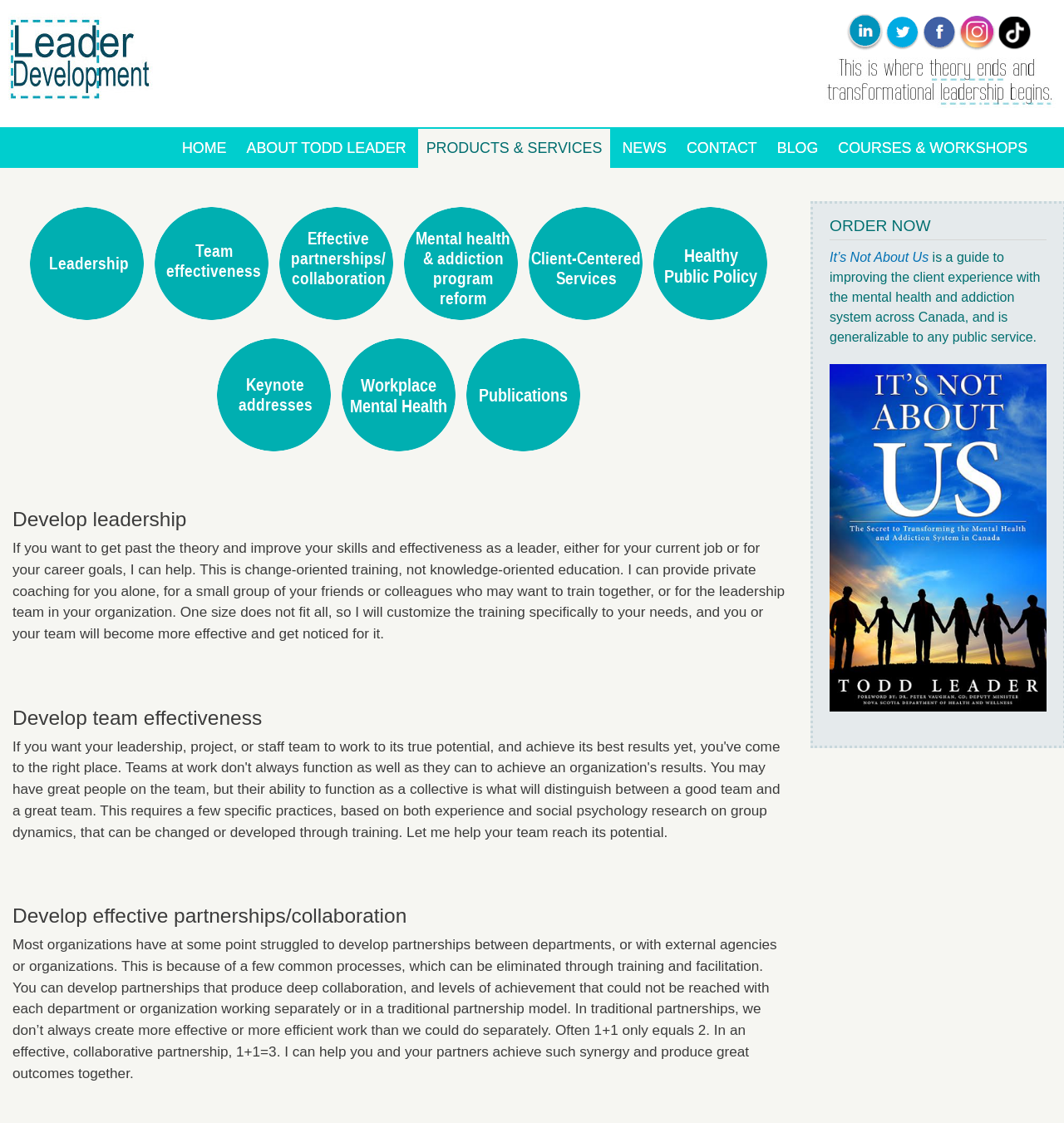How many images are there on the webpage?
Please provide a single word or phrase as your answer based on the screenshot.

Multiple